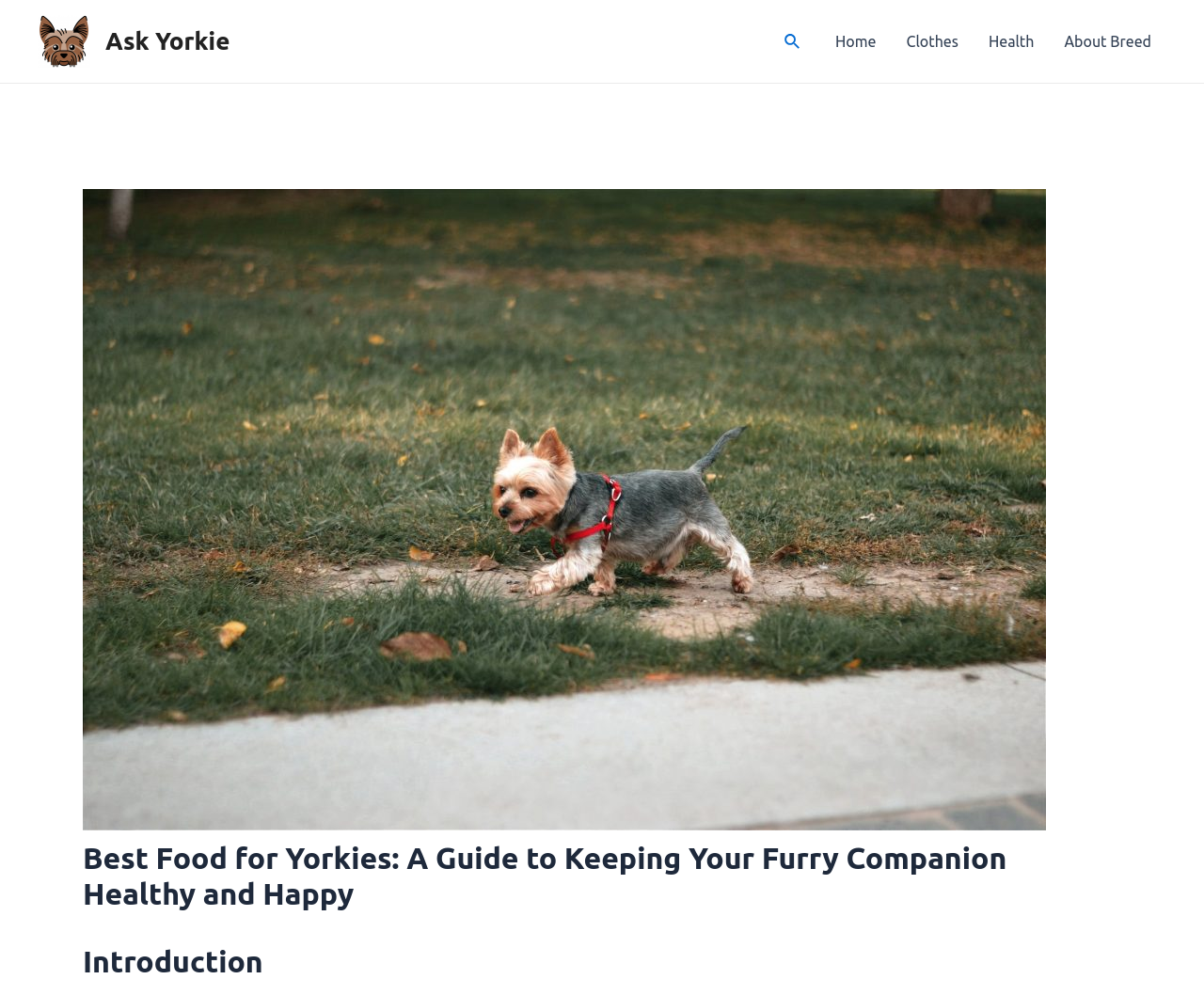Find the UI element described as: "About Breed" and predict its bounding box coordinates. Ensure the coordinates are four float numbers between 0 and 1, [left, top, right, bottom].

[0.871, 0.004, 0.969, 0.079]